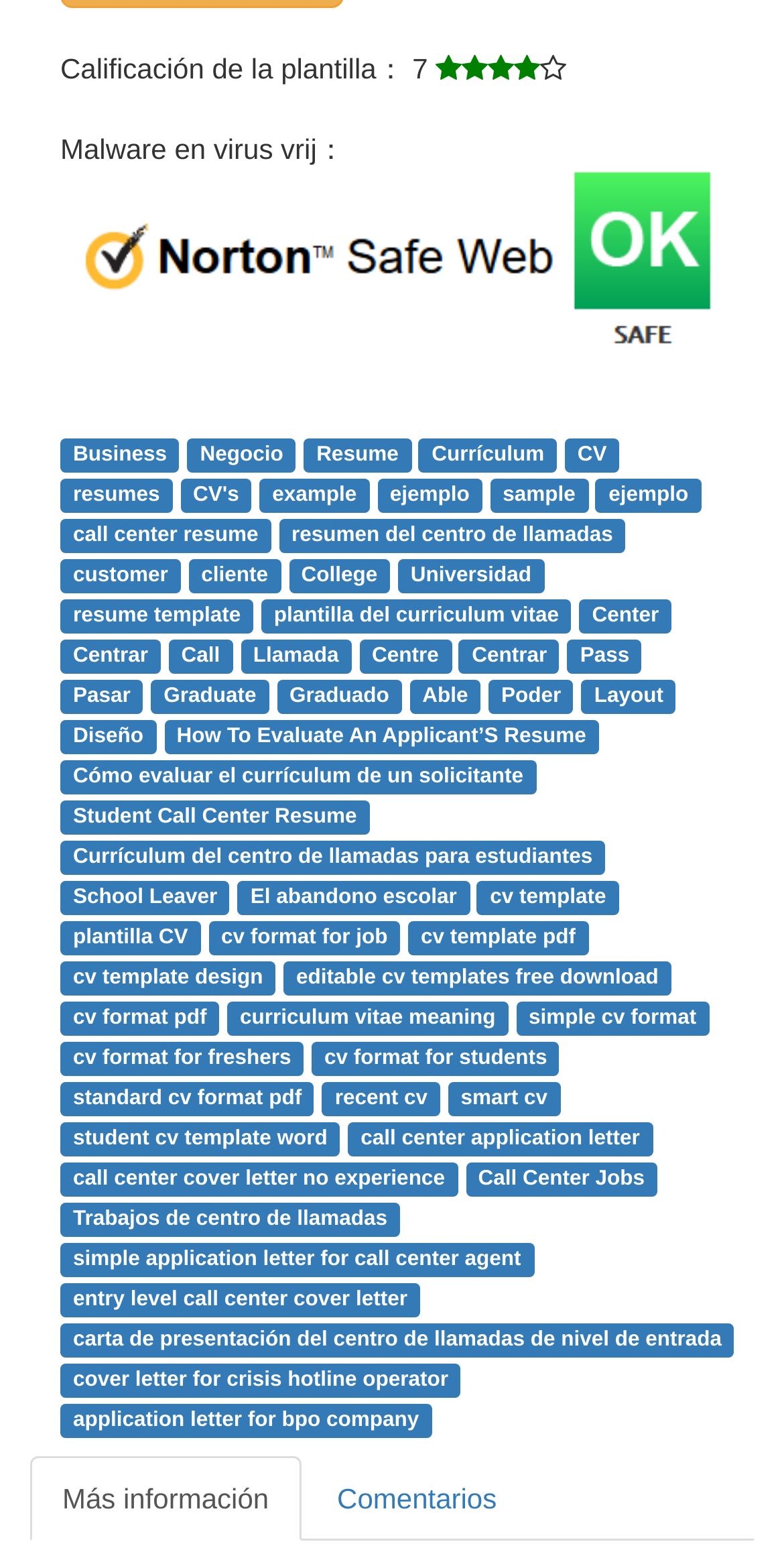Could you specify the bounding box coordinates for the clickable section to complete the following instruction: "Click on the 'cv template' link"?

[0.625, 0.57, 0.773, 0.586]